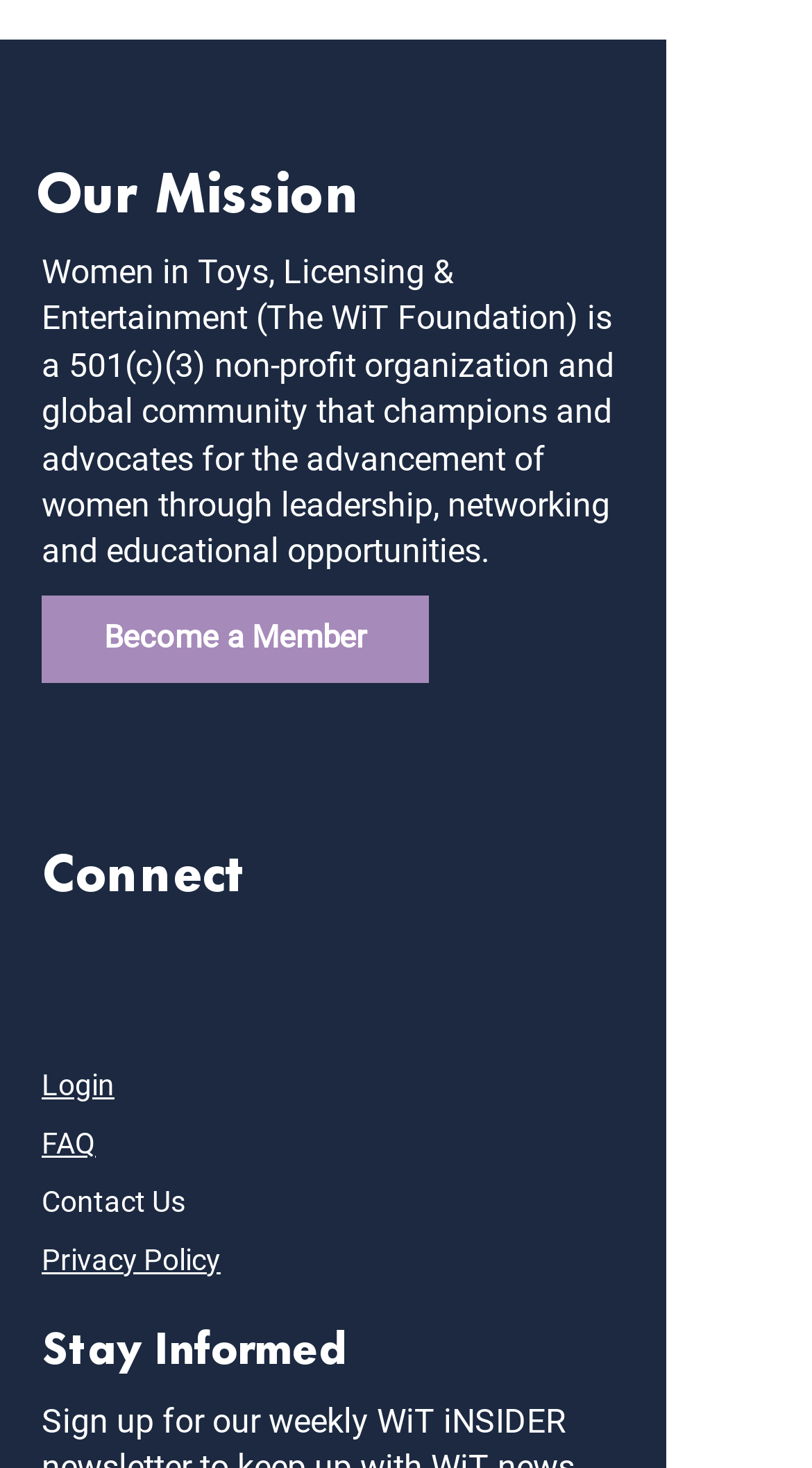What is the purpose of the 'Become a Member' link?
Based on the image, please offer an in-depth response to the question.

The link 'Become a Member' is likely intended for users to join the WiT Foundation organization, as it is a prominent link on the webpage and is placed near the top, suggesting it is an important action for users to take.